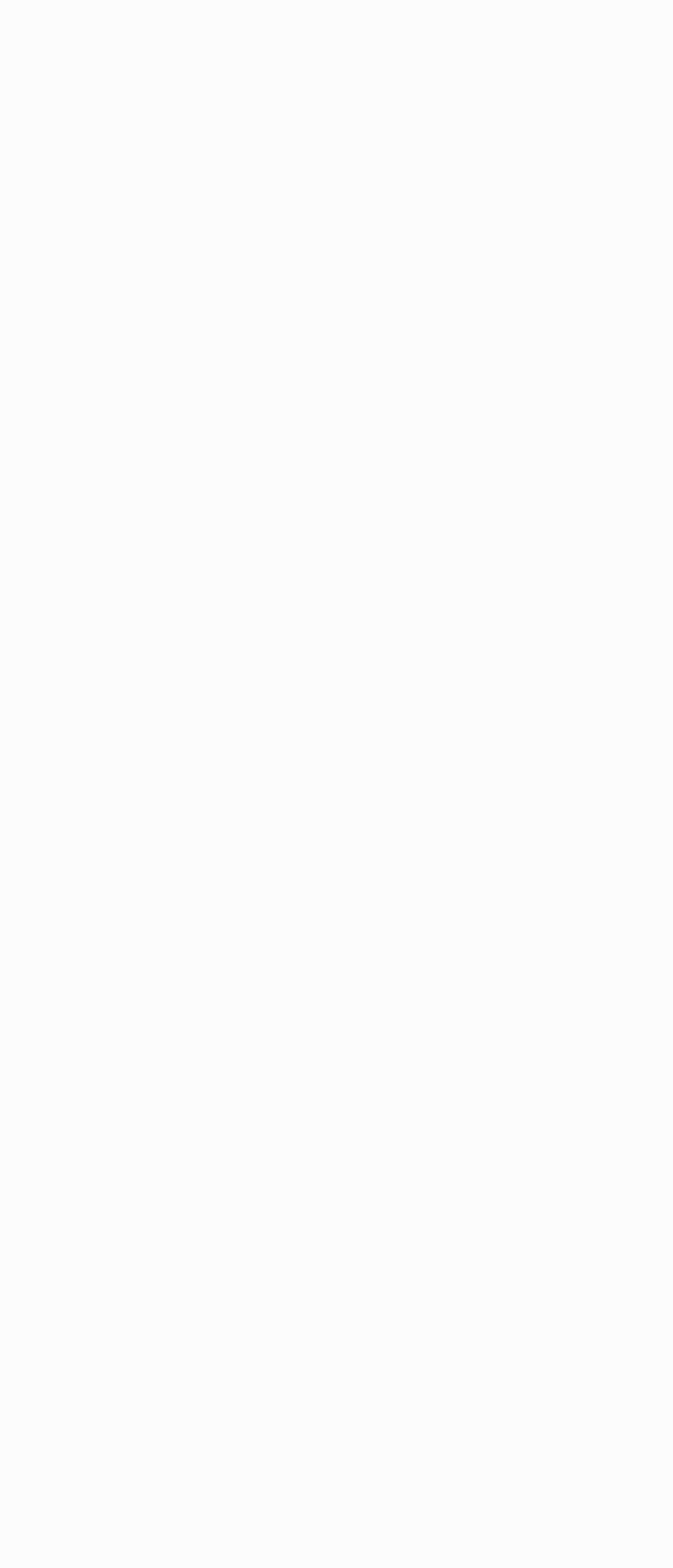Answer the question below with a single word or a brief phrase: 
How many official partners are listed?

8